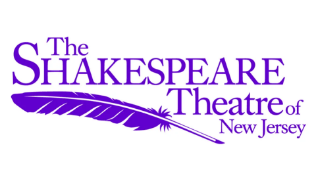Respond with a single word or phrase to the following question: What does the stylized quill feather symbolize?

literary arts